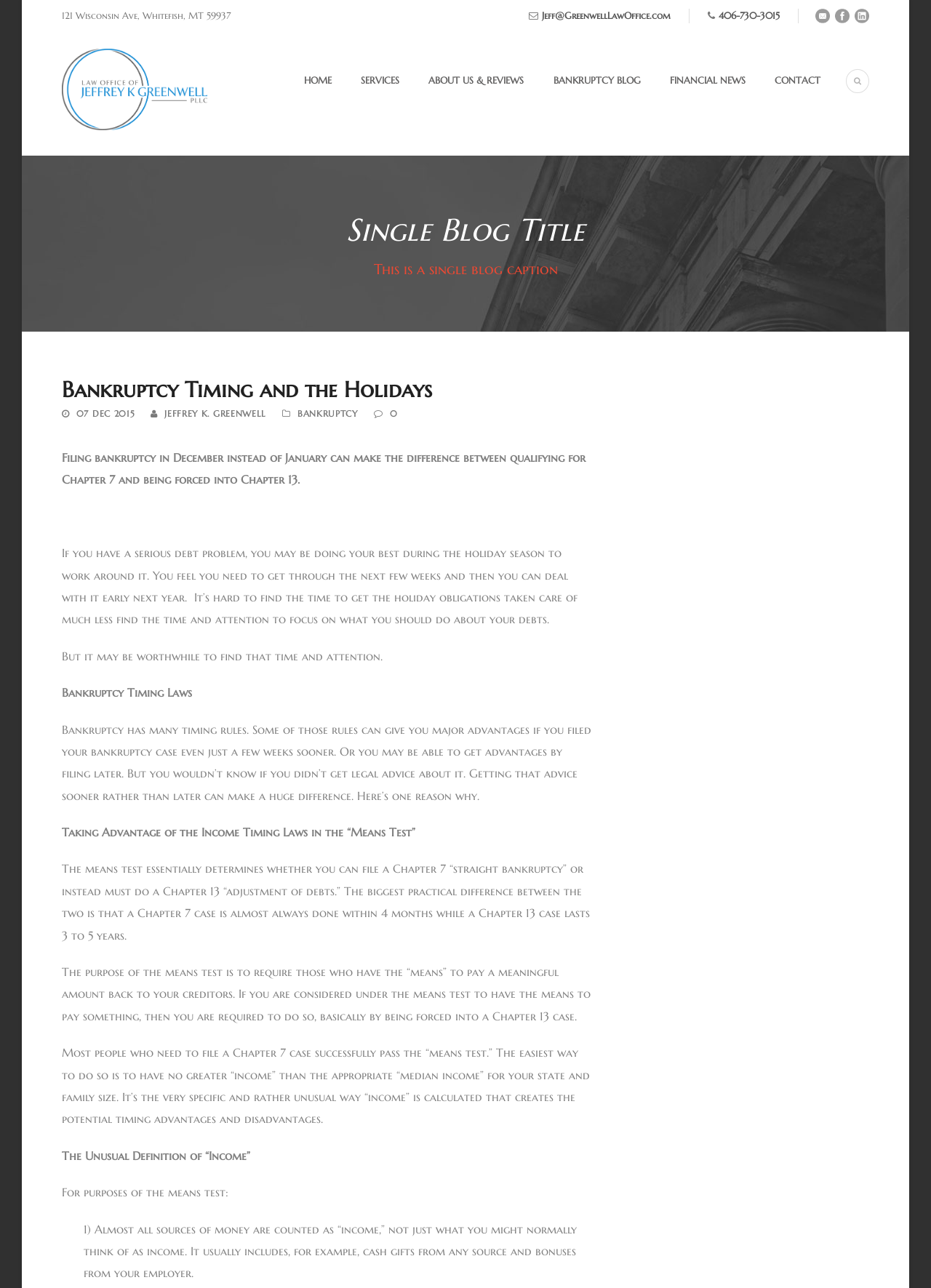Kindly determine the bounding box coordinates of the area that needs to be clicked to fulfill this instruction: "Click the 'ABOUT US & REVIEWS' link".

[0.429, 0.056, 0.563, 0.096]